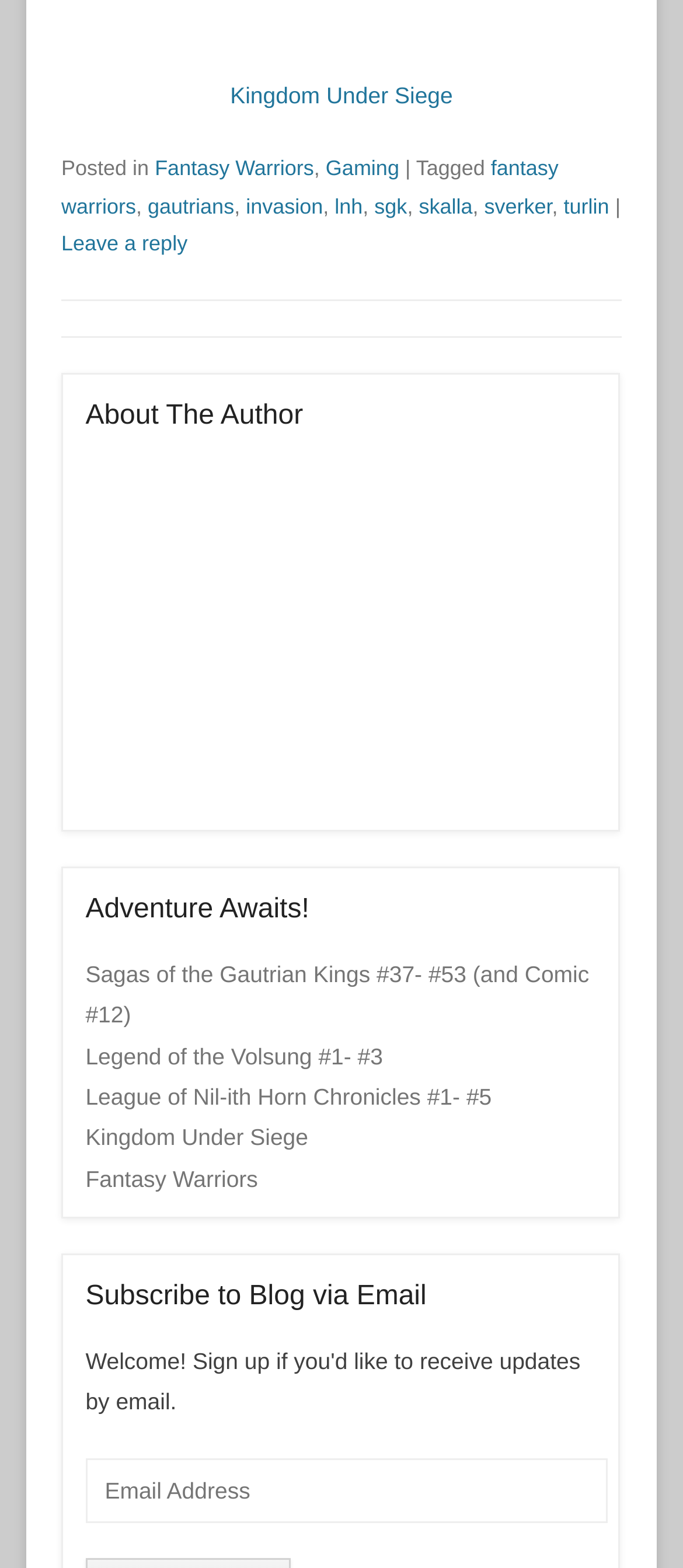Identify the bounding box coordinates of the part that should be clicked to carry out this instruction: "Click on the 'Fantasy Warriors' link".

[0.227, 0.1, 0.46, 0.115]